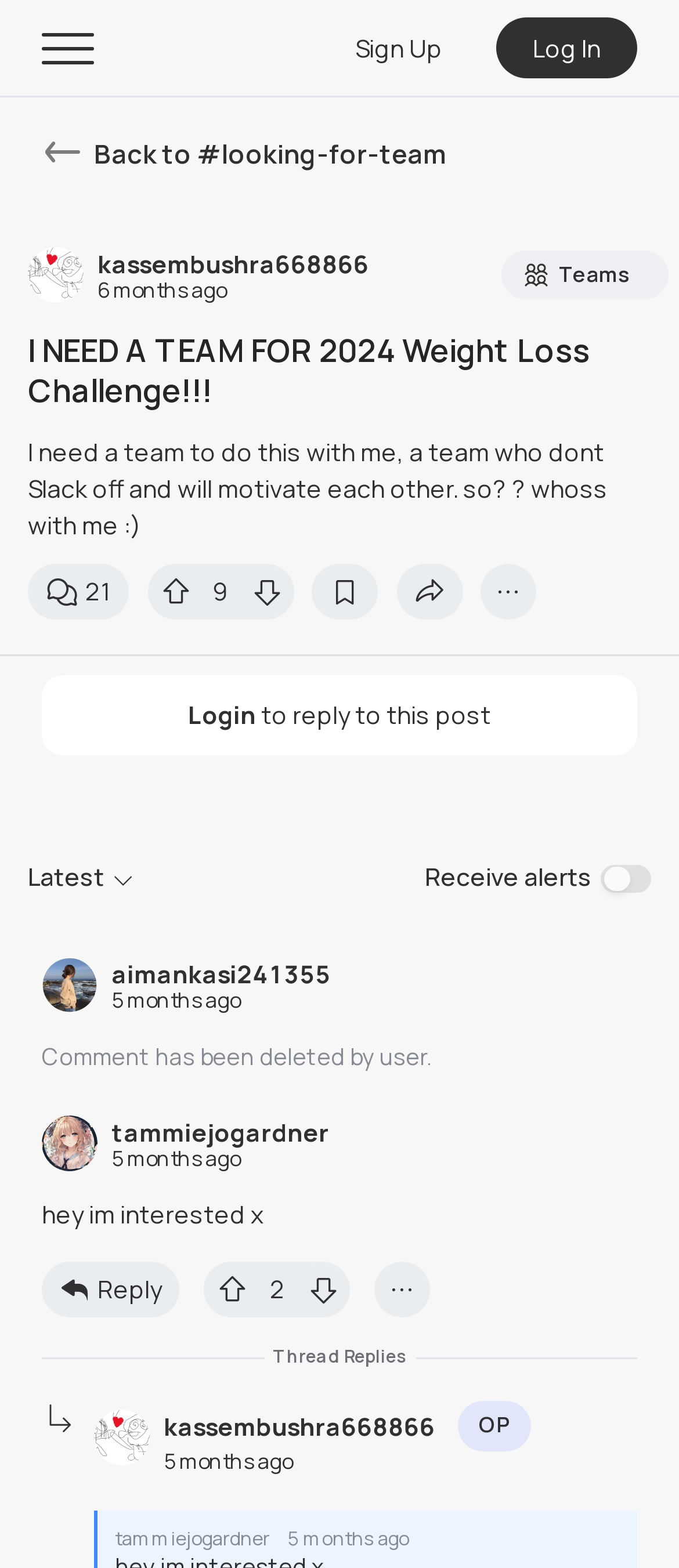Answer the question with a brief word or phrase:
How many comments are there under the first post?

3